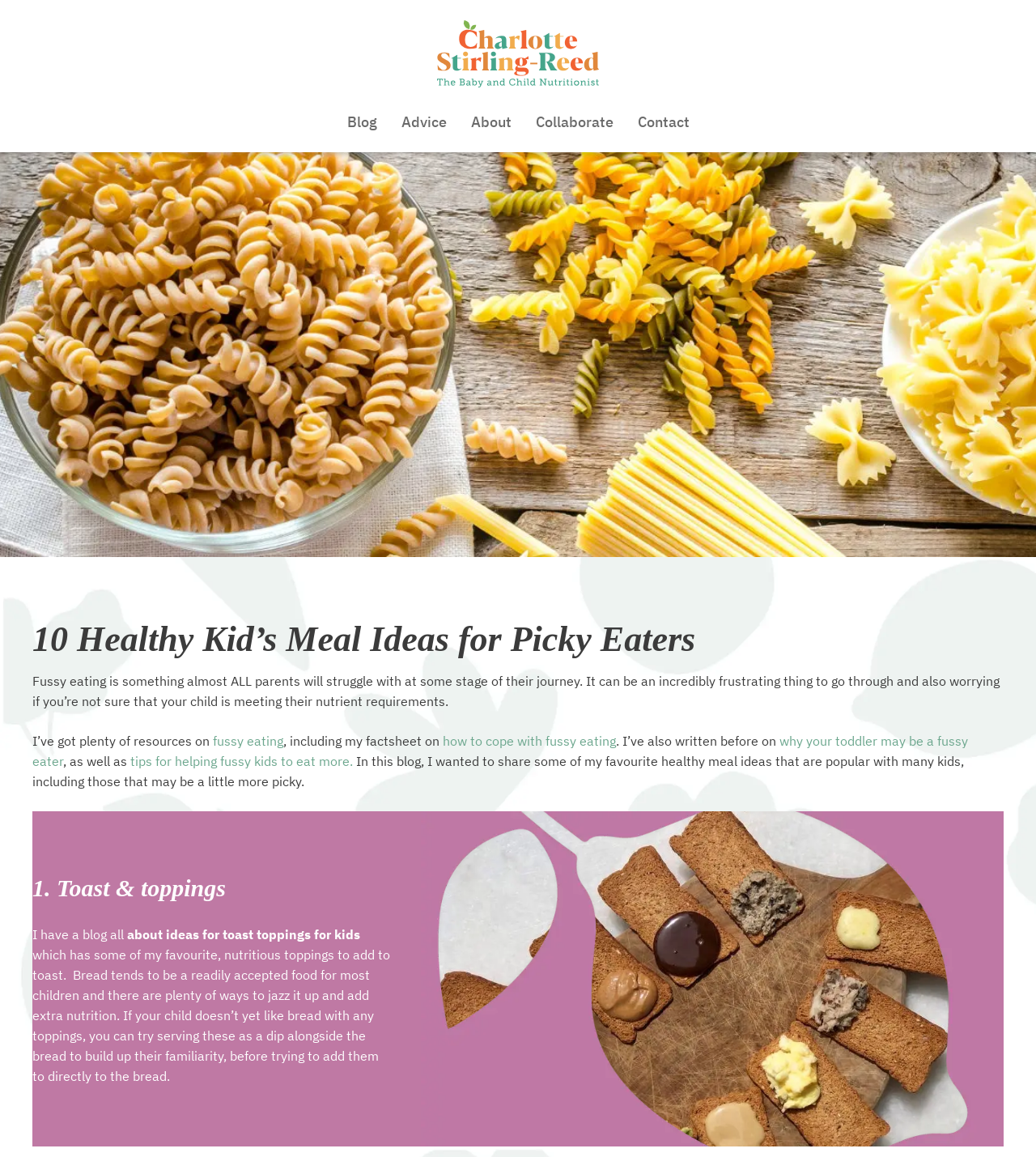Find the bounding box of the element with the following description: "Addiction Treatment Programs". The coordinates must be four float numbers between 0 and 1, formatted as [left, top, right, bottom].

None